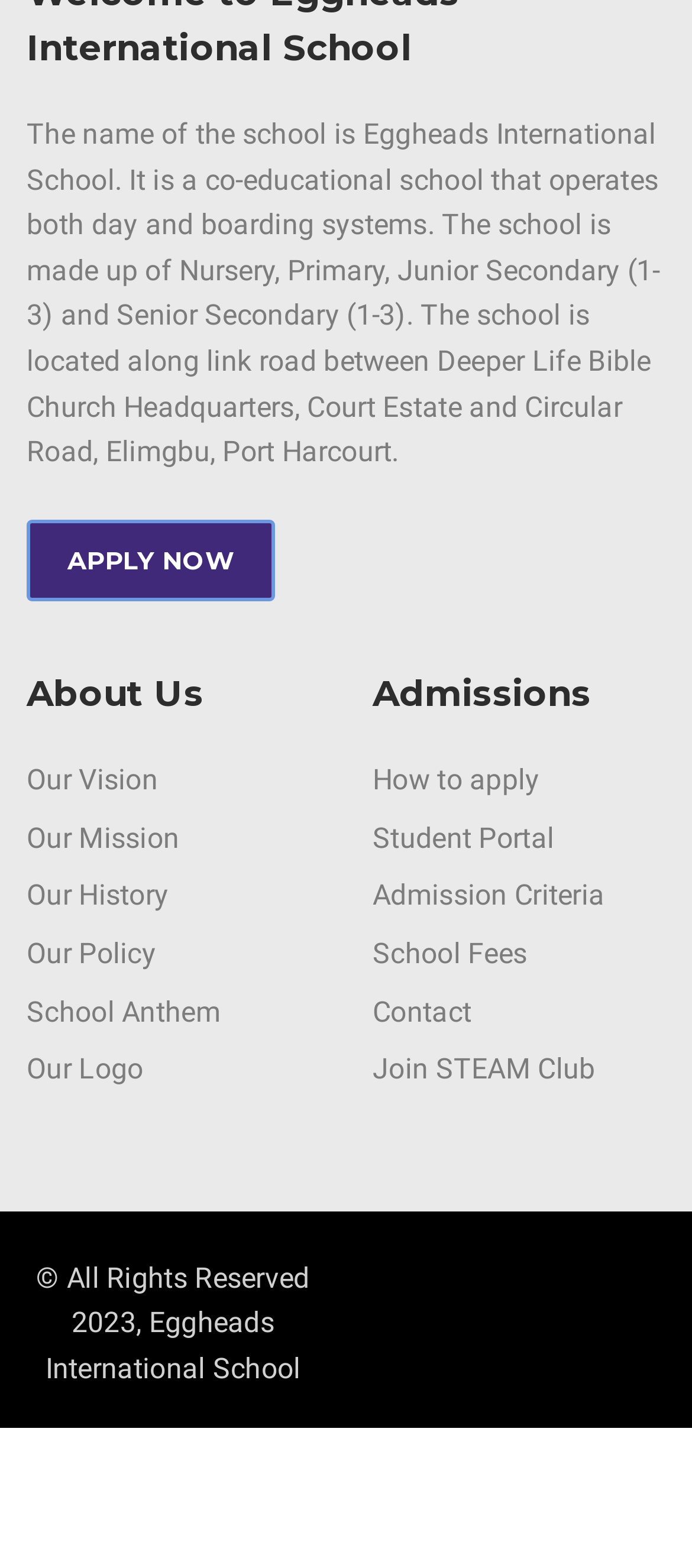What is the purpose of the 'APPLY NOW' link?
Look at the image and respond with a one-word or short phrase answer.

To apply to the school